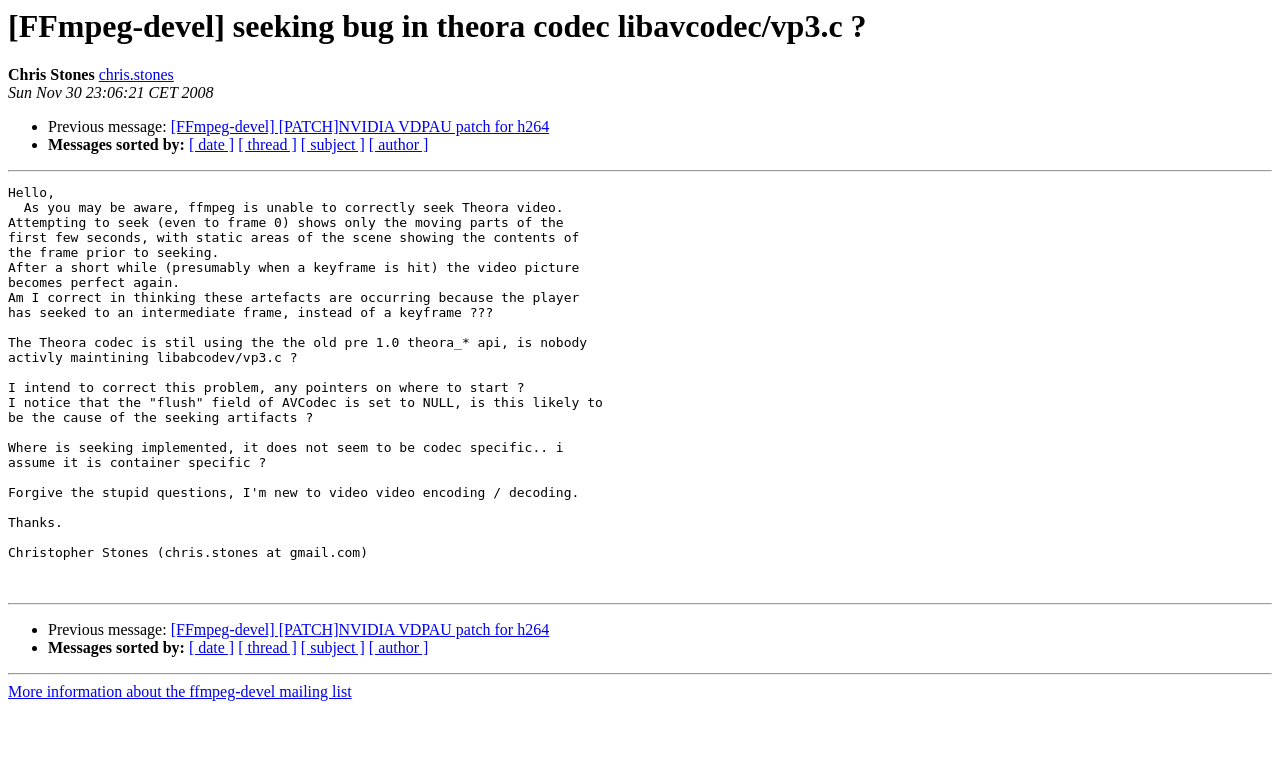Given the following UI element description: "chris.stones", find the bounding box coordinates in the webpage screenshot.

[0.077, 0.087, 0.136, 0.109]